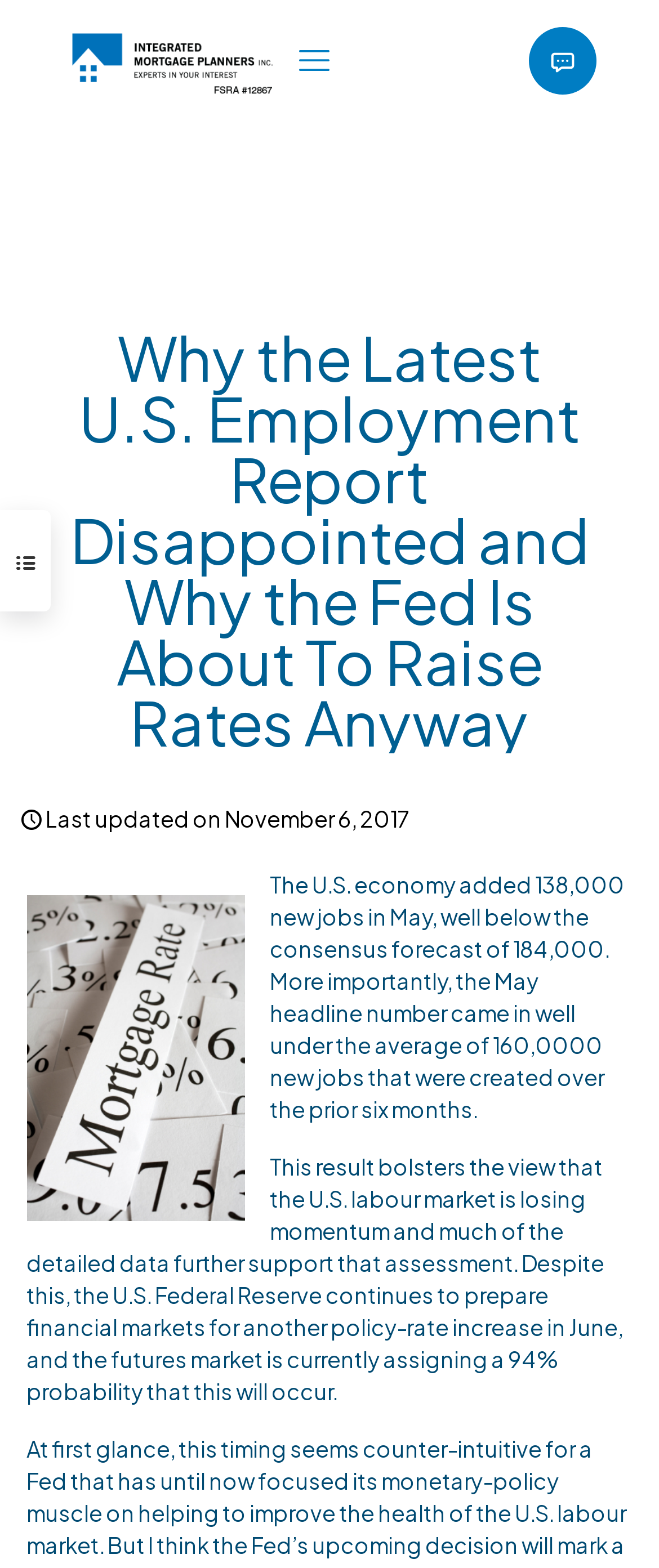Using the information from the screenshot, answer the following question thoroughly:
What is the number of new jobs added to the U.S. economy in May?

According to the webpage, the U.S. economy added 138,000 new jobs in May, which is well below the consensus forecast of 184,000.